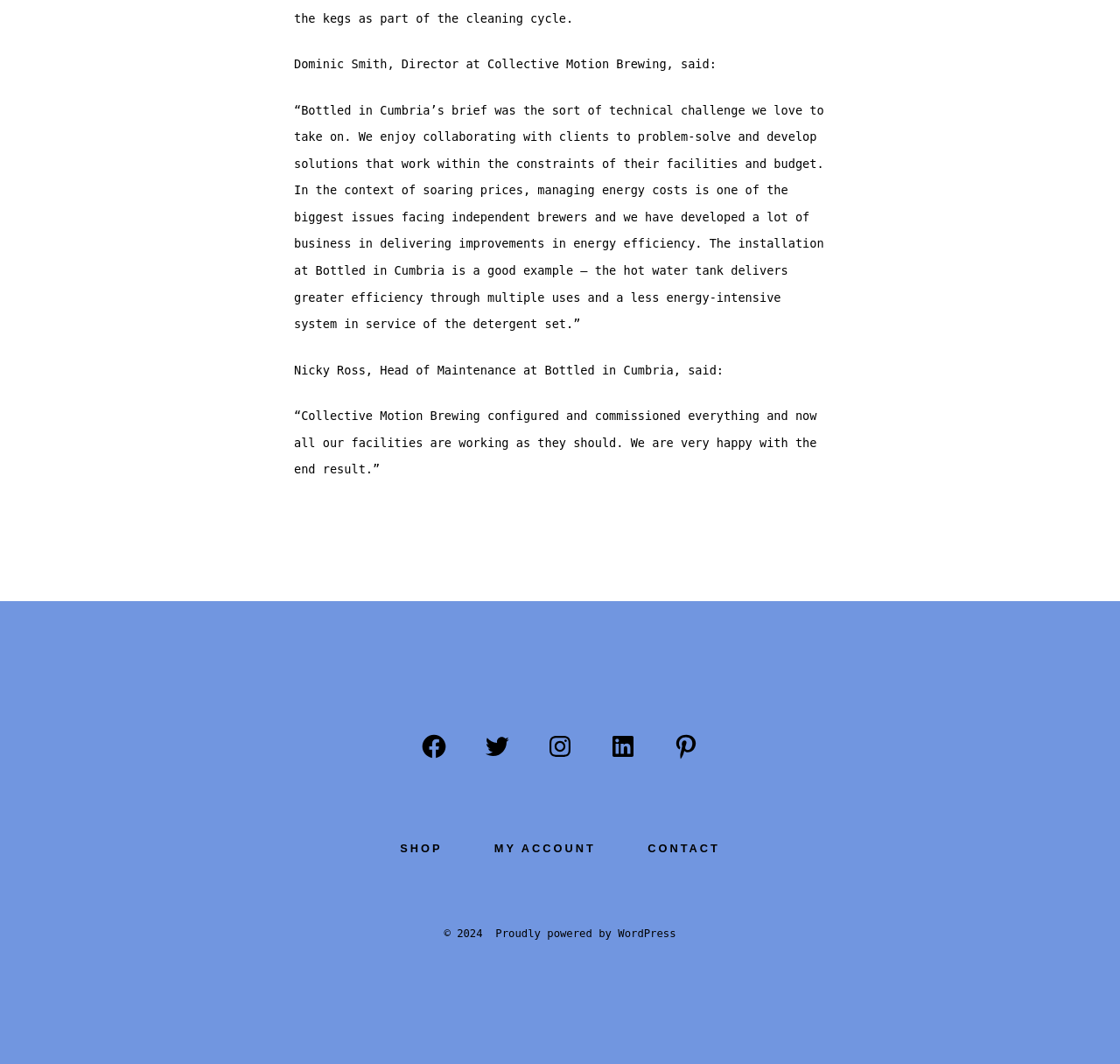Calculate the bounding box coordinates for the UI element based on the following description: "Privacy". Ensure the coordinates are four float numbers between 0 and 1, i.e., [left, top, right, bottom].

None